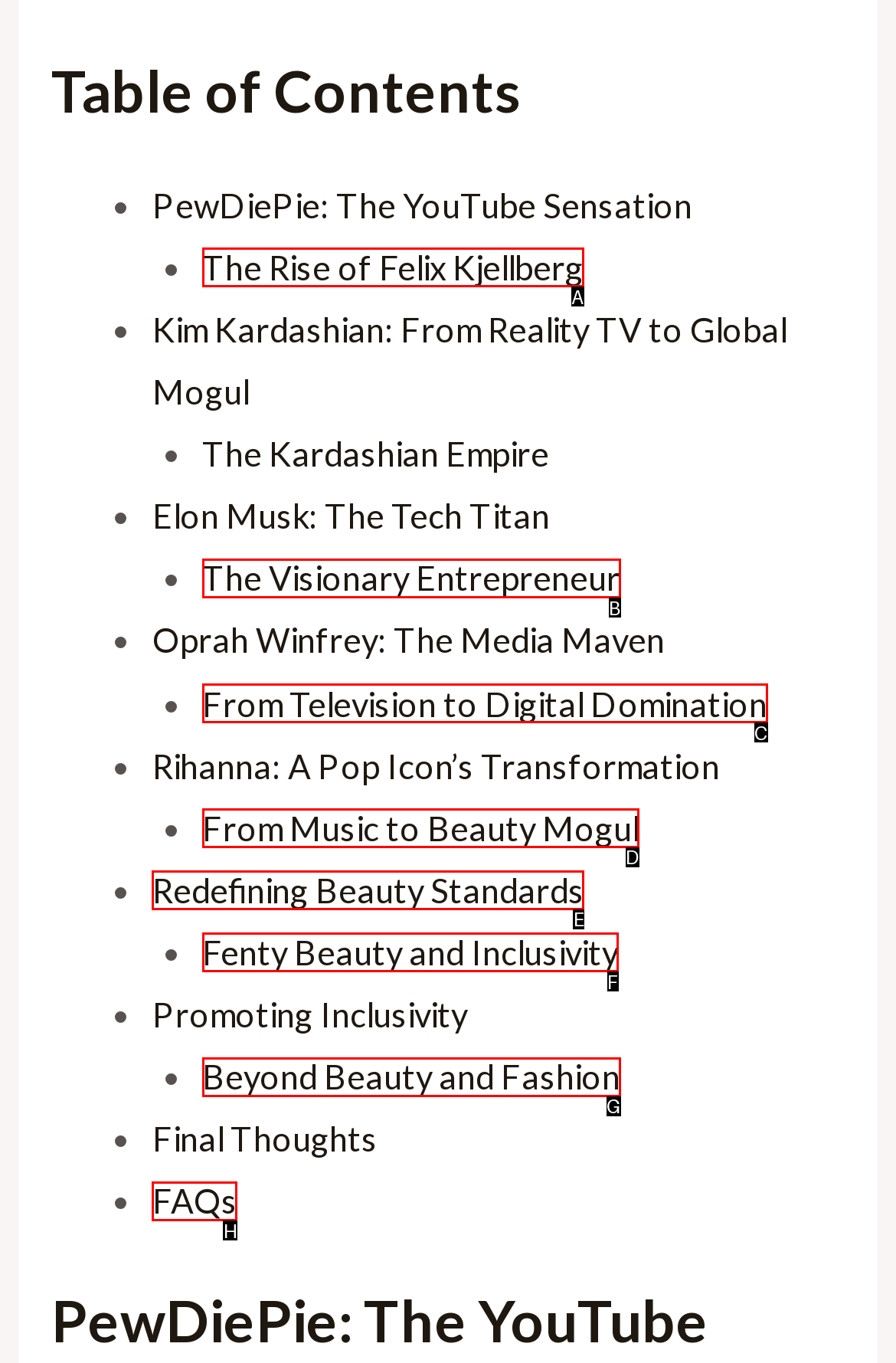Find the option that matches this description: JC College
Provide the matching option's letter directly.

None